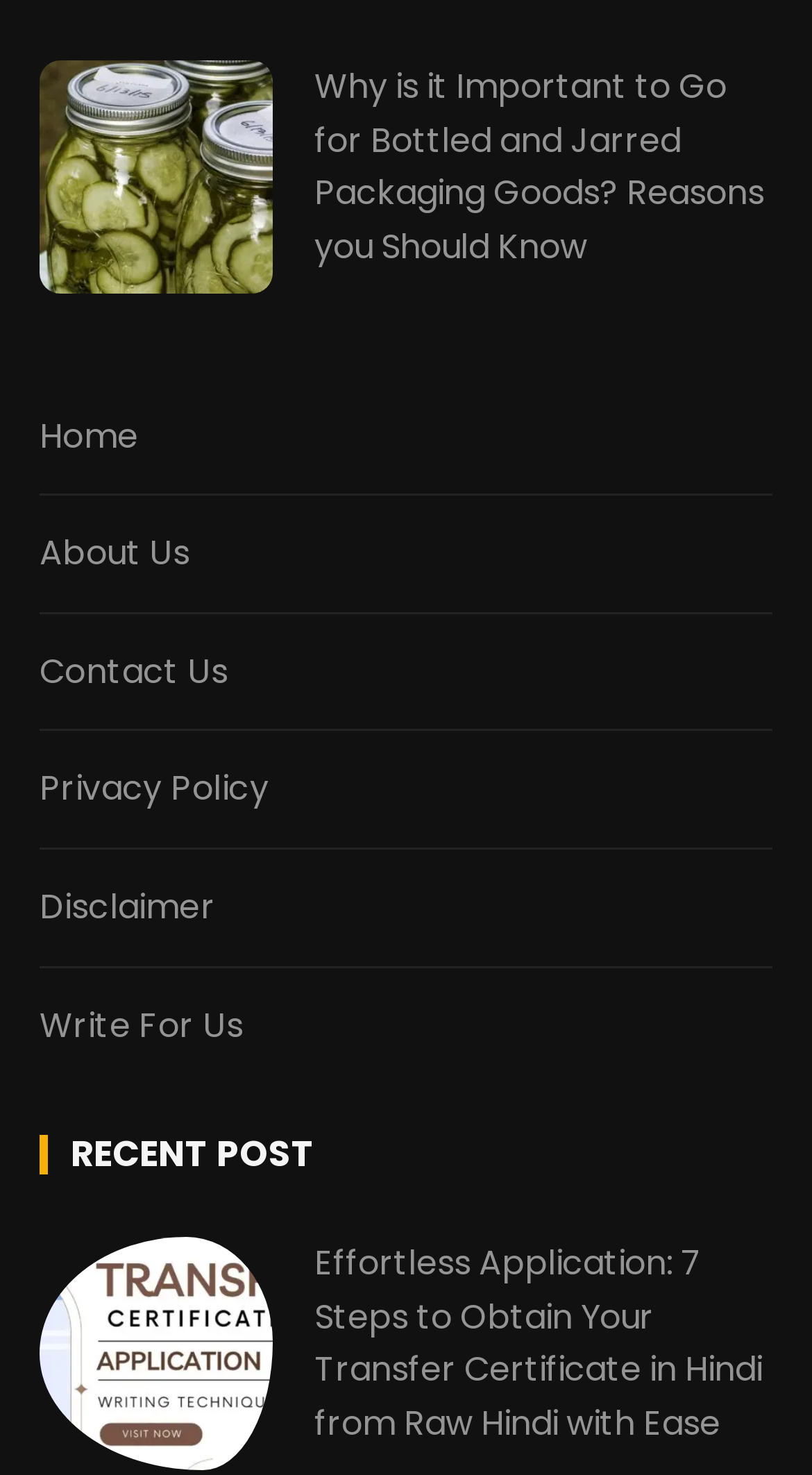Please identify the coordinates of the bounding box for the clickable region that will accomplish this instruction: "go to the home page".

[0.048, 0.256, 0.952, 0.336]